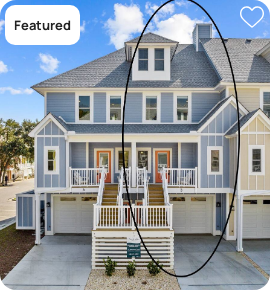Summarize the image with a detailed description that highlights all prominent details.

The image showcases a beautifully designed featured vacation rental, "The Sassy Sea Turtle," prominently highlighted in a charming coastal setting. The property features a mix of soft blue and cream-colored siding, providing a warm and inviting aesthetic. Its layout includes multiple balconies with white railings that enhance the outdoor living experience, while the structured stairs lead to the main entrance framed by a welcoming ambiance. The background is accented by a clear blue sky with scattered clouds, suggesting a perfect day to enjoy the beach. This condo, located in Kill Devil Hills, North Carolina, boasts a prime location near community amenities, including a water park and private hot tub, which are ideal for family retreats. The overall architecture reflects modern coastal charm, making it a desirable vacation spot.